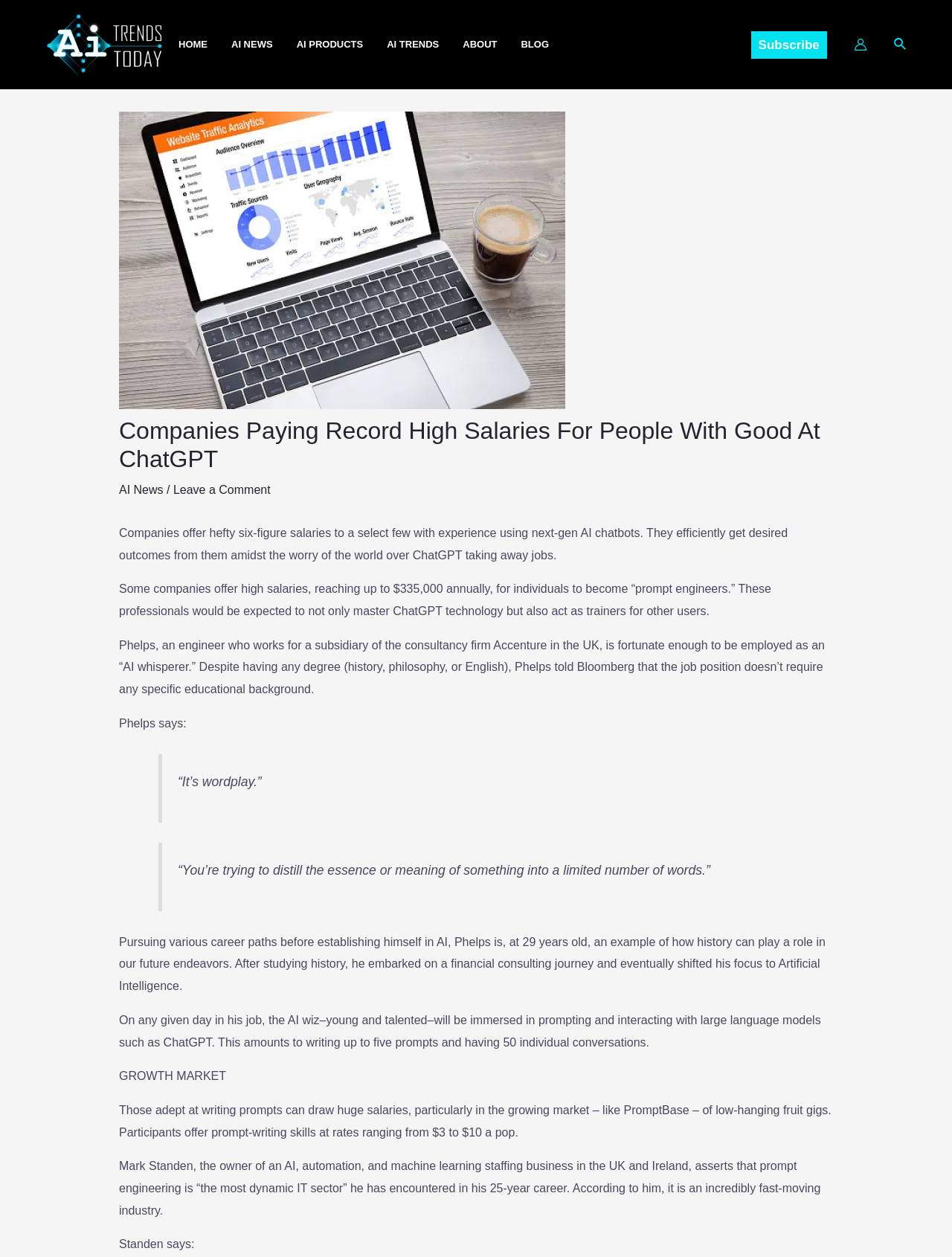Highlight the bounding box coordinates of the element you need to click to perform the following instruction: "Click on the 'HOME' link."

[0.188, 0.0, 0.243, 0.071]